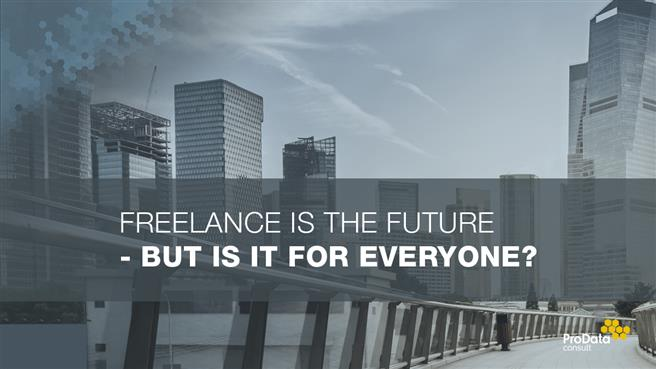Elaborate on the contents of the image in a comprehensive manner.

The image presents a modern city skyline featuring tall buildings, with a focus on a bridge or walkway in the foreground. The text overlay reads "FREELANCE IS THE FUTURE - BUT IS IT FOR EVERYONE?", indicating a discussion on the growing trend of freelancing in today's job market. This visually compelling scene, with its combination of urban architecture and thought-provoking messaging, sets the tone for an article that examines the rise of freelance work and its implications for professionals seeking independent career paths. The branding logo of ProData Consult is visible in the bottom right corner, signifying the source of the content.